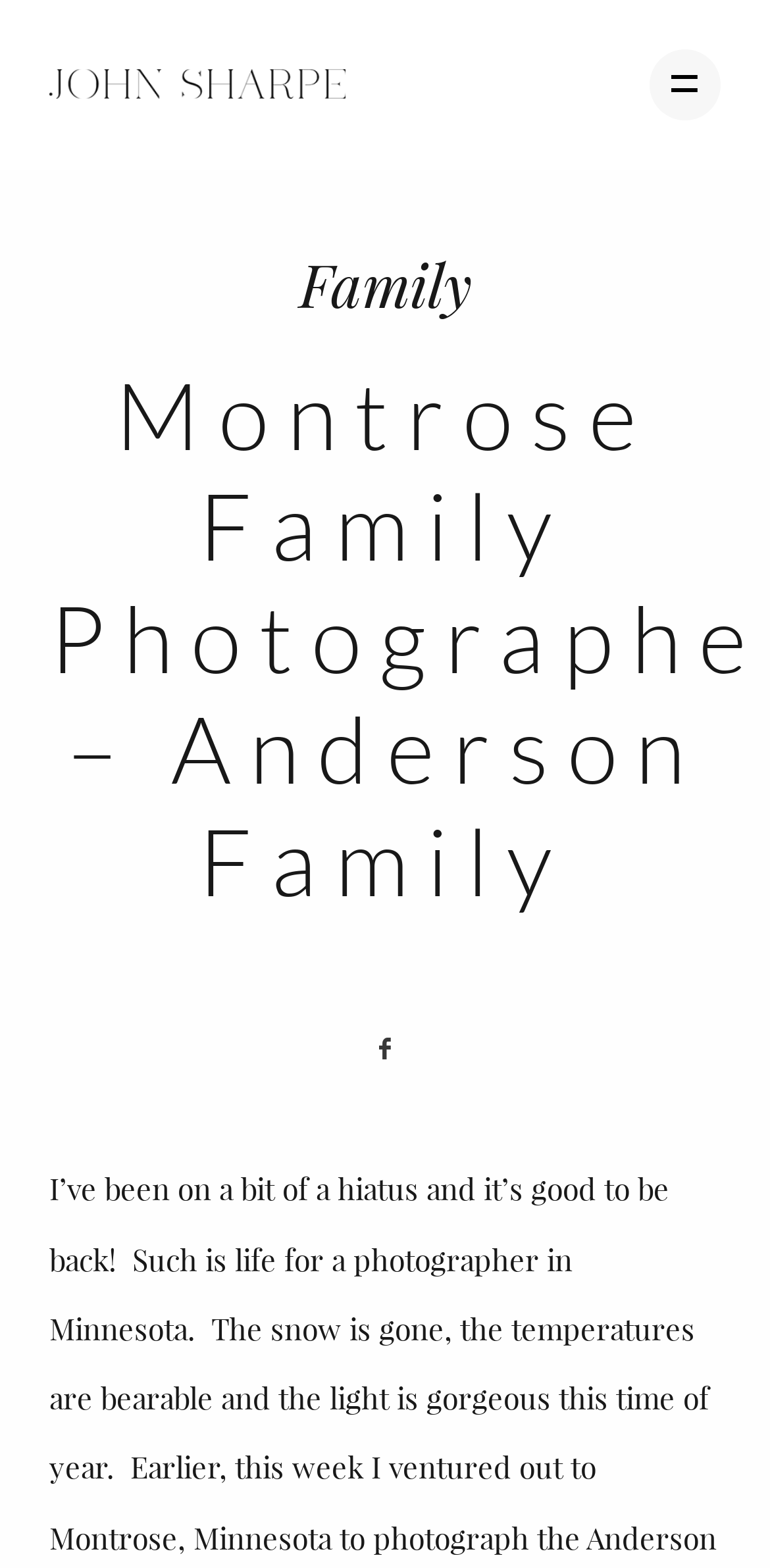What is the purpose of the textbox?
Use the image to give a comprehensive and detailed response to the question.

I found a textbox element with the placeholder text 'type here to search..', which suggests that its purpose is to allow users to search for something on the website.